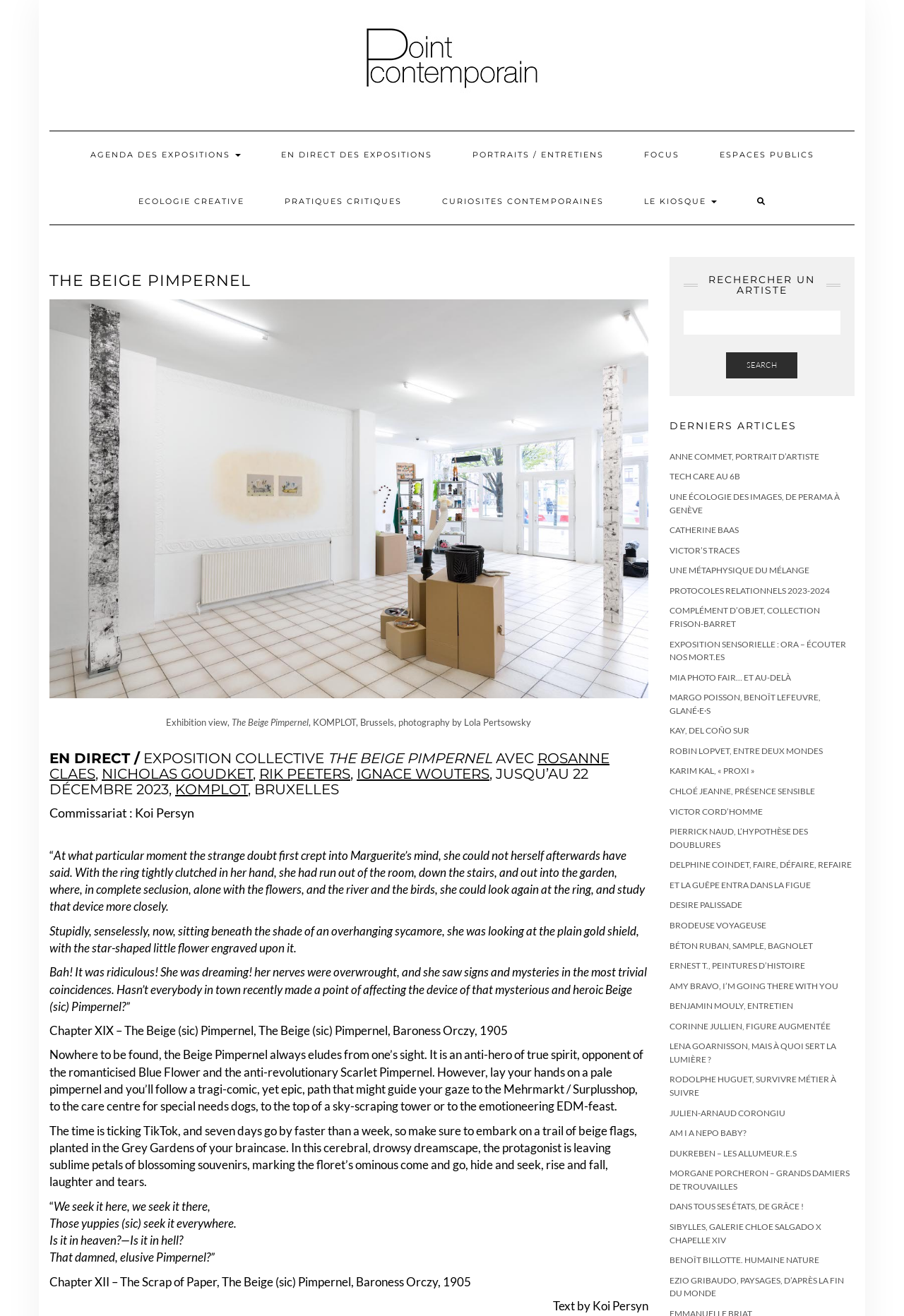Find the bounding box coordinates of the element you need to click on to perform this action: 'Read the article 'ANNE COMMET, PORTRAIT D’ARTISTE''. The coordinates should be represented by four float values between 0 and 1, in the format [left, top, right, bottom].

[0.74, 0.343, 0.906, 0.351]